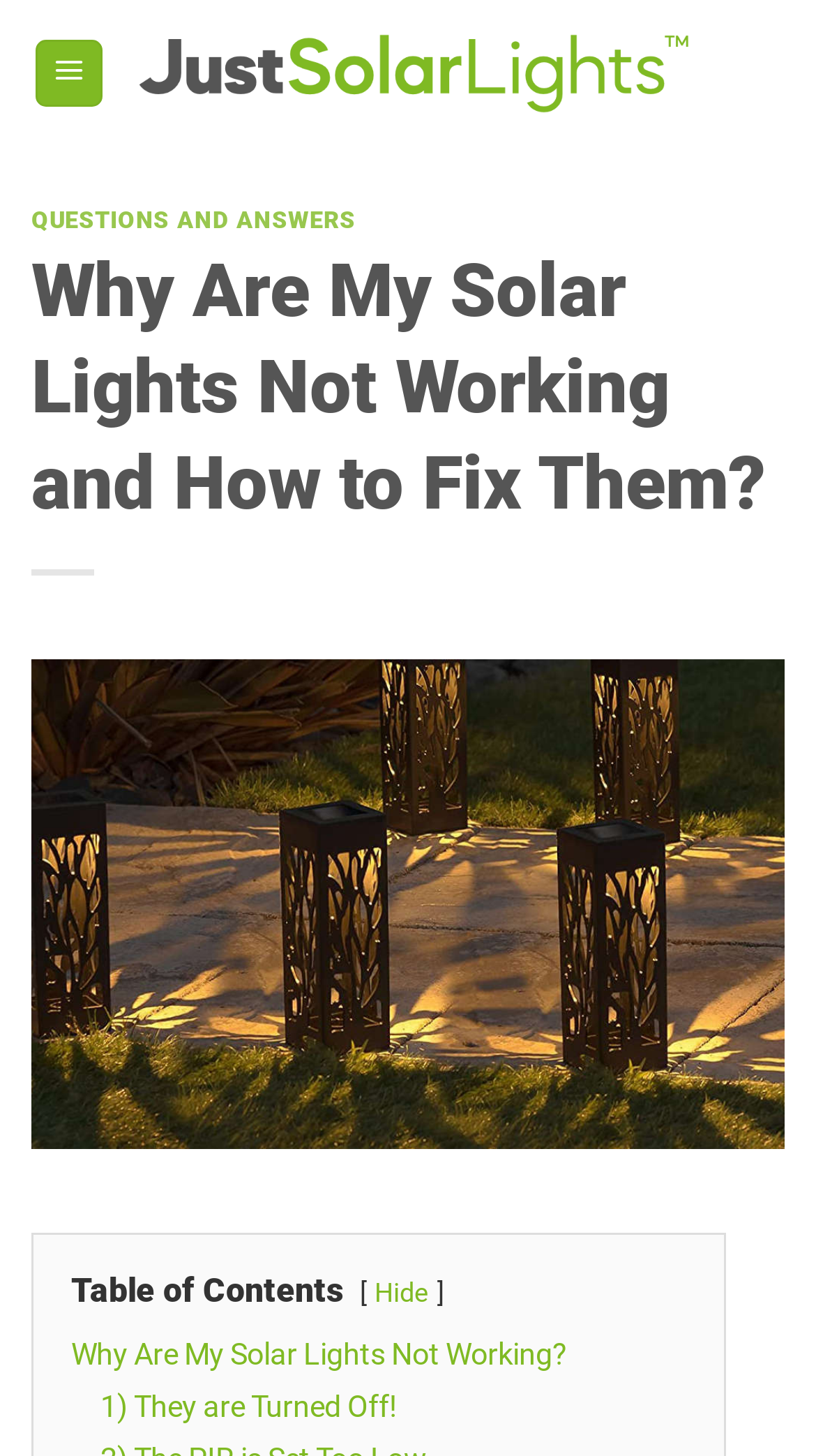Can you find the bounding box coordinates for the UI element given this description: "Questions and Answers"? Provide the coordinates as four float numbers between 0 and 1: [left, top, right, bottom].

[0.038, 0.142, 0.435, 0.161]